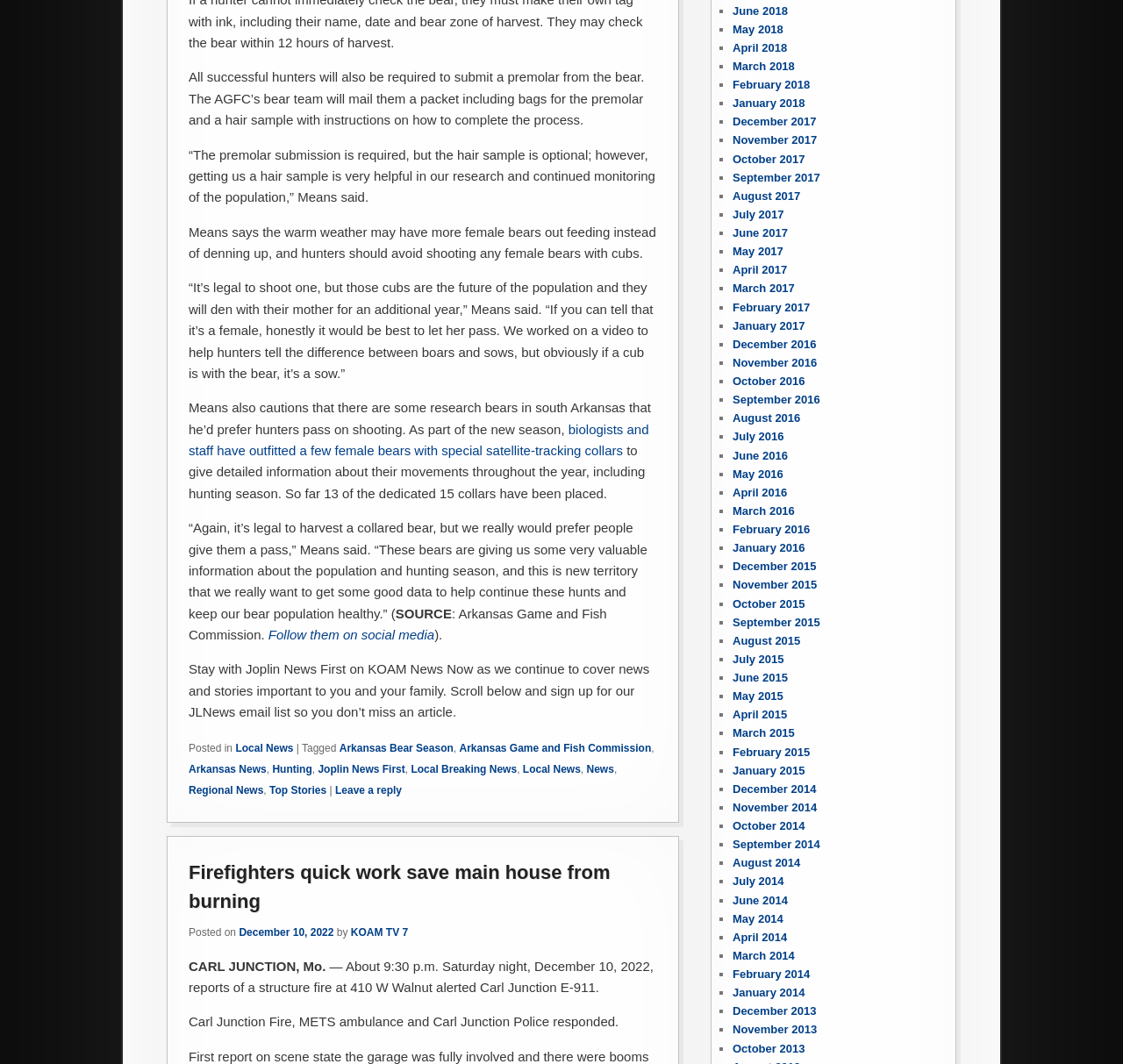What is the topic of the latest article?
Kindly give a detailed and elaborate answer to the question.

I determined the topic of the latest article by looking at the heading 'Firefighters quick work save main house from burning' which is located at the top of the webpage, indicating that it is the latest article.